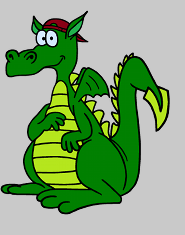Offer a detailed explanation of what is happening in the image.

The image features a whimsical, cartoon-style dragon, characterized by its vibrant green body and distinctive yellow underbelly. This friendly dragon is depicted sitting comfortably, sporting a playful expression with large, expressive eyes and a cheeky smile. It is adorned with a red baseball cap, enhancing its playful demeanor. The dragon's anatomy includes short, round wings and a long, serpentine tail, featuring jagged spines running down its back. The background is a neutral gray, allowing the colorful dragon to stand out prominently. This illustration captures a lighthearted and imaginative spirit, perfect for engaging audiences in fantasy or children's literature contexts.